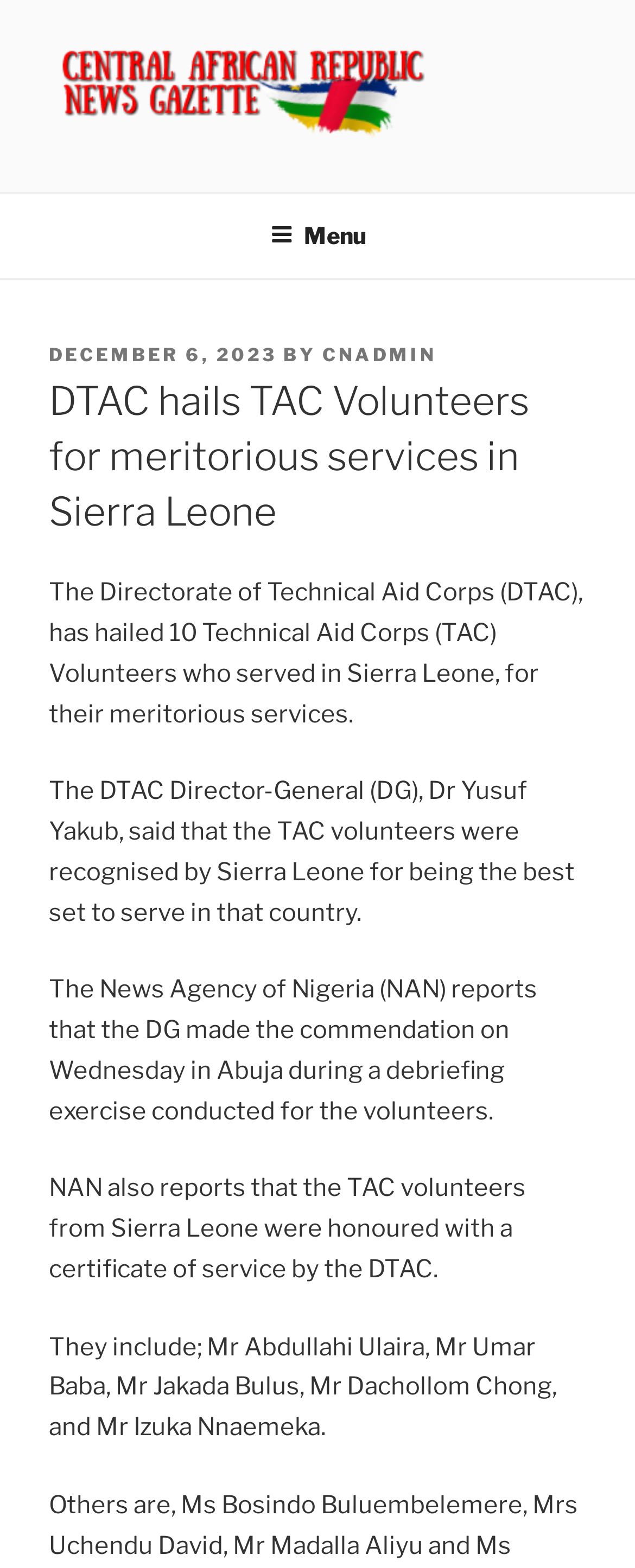Please answer the following question using a single word or phrase: 
Who is the Director-General of DTAC?

Dr Yusuf Yakub